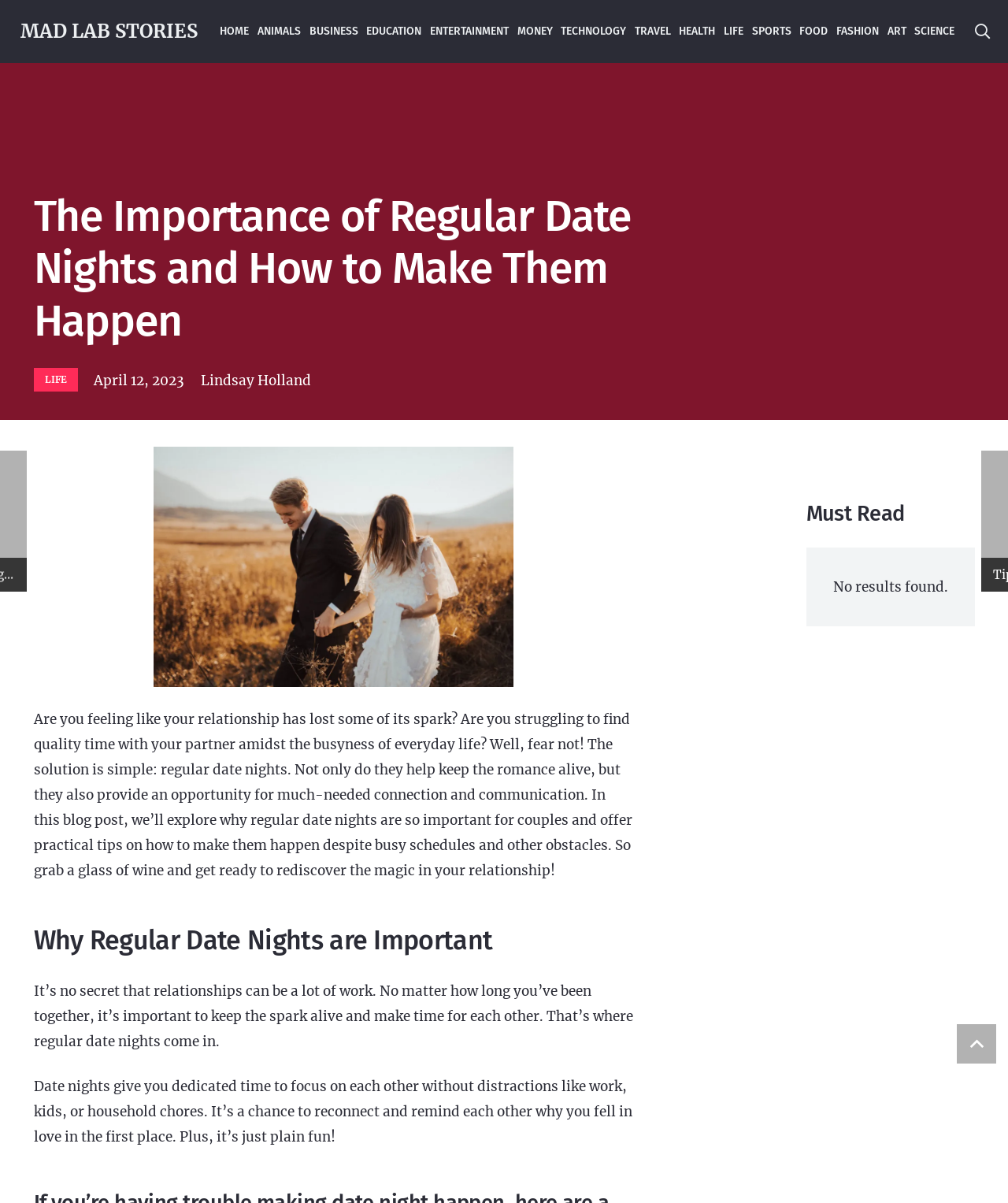Find the bounding box coordinates of the element to click in order to complete this instruction: "go back to top". The bounding box coordinates must be four float numbers between 0 and 1, denoted as [left, top, right, bottom].

[0.949, 0.851, 0.988, 0.884]